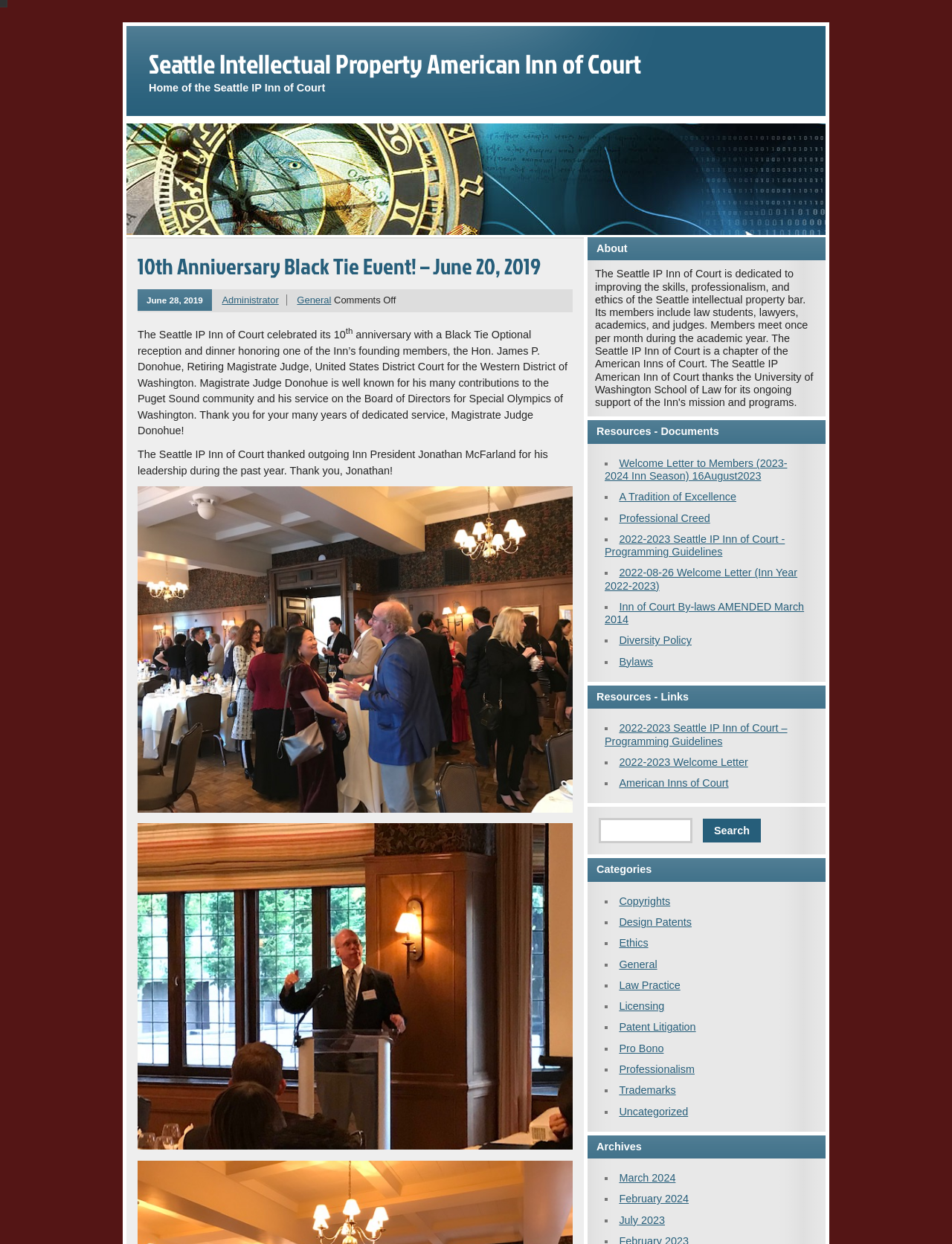Pinpoint the bounding box coordinates for the area that should be clicked to perform the following instruction: "Read the welcome letter to members".

[0.635, 0.367, 0.827, 0.387]